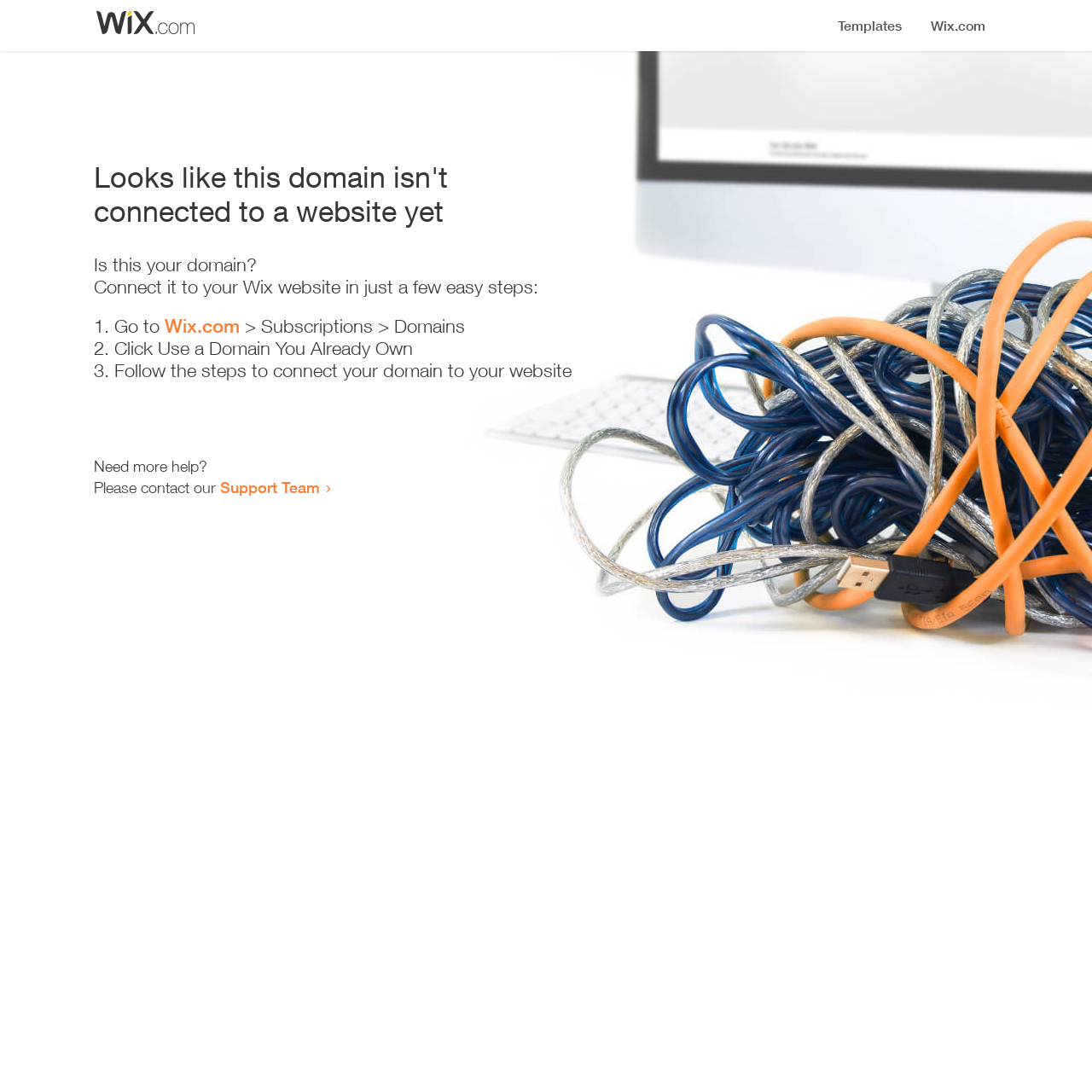Elaborate on the different components and information displayed on the webpage.

The webpage appears to be an error page, indicating that a domain is not connected to a website yet. At the top, there is a small image, followed by a heading that states the error message. Below the heading, there is a series of instructions to connect the domain to a Wix website. The instructions are presented in a step-by-step format, with three numbered list items. Each list item contains a brief description of the action to take, with the second list item containing a link to Wix.com. 

To the right of the list items, there is a brief description of the action to take. The instructions are followed by a message asking if the user needs more help, and providing a link to the Support Team if they do. The overall layout is simple and easy to follow, with clear headings and concise text.